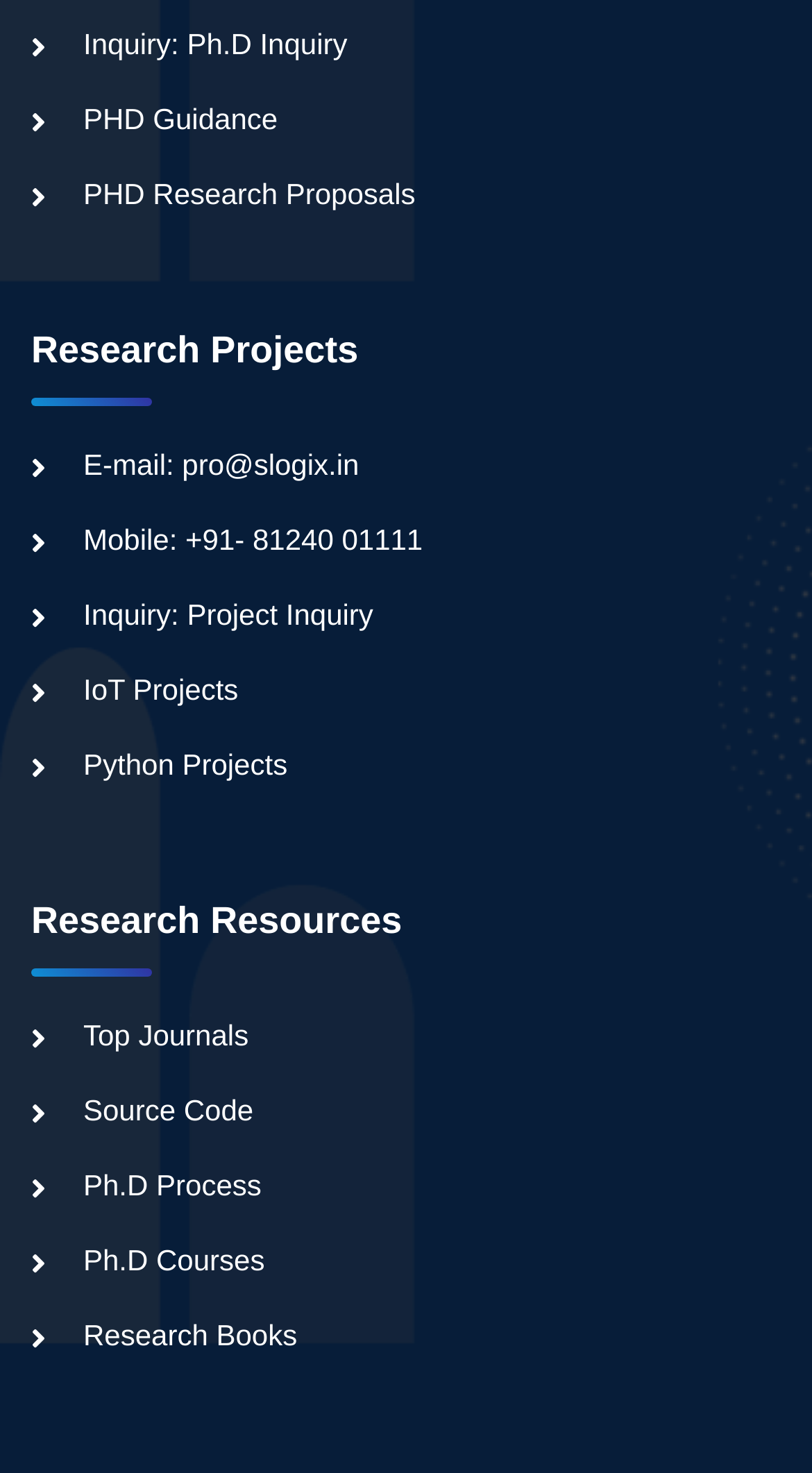Please provide a comprehensive answer to the question based on the screenshot: What type of projects are offered?

I found the types of projects offered by looking at the links on the webpage, specifically the ones with the OCR text 'IoT Projects' and 'Python Projects' which are located at the coordinates [0.038, 0.456, 0.293, 0.479] and [0.038, 0.507, 0.354, 0.53] respectively.